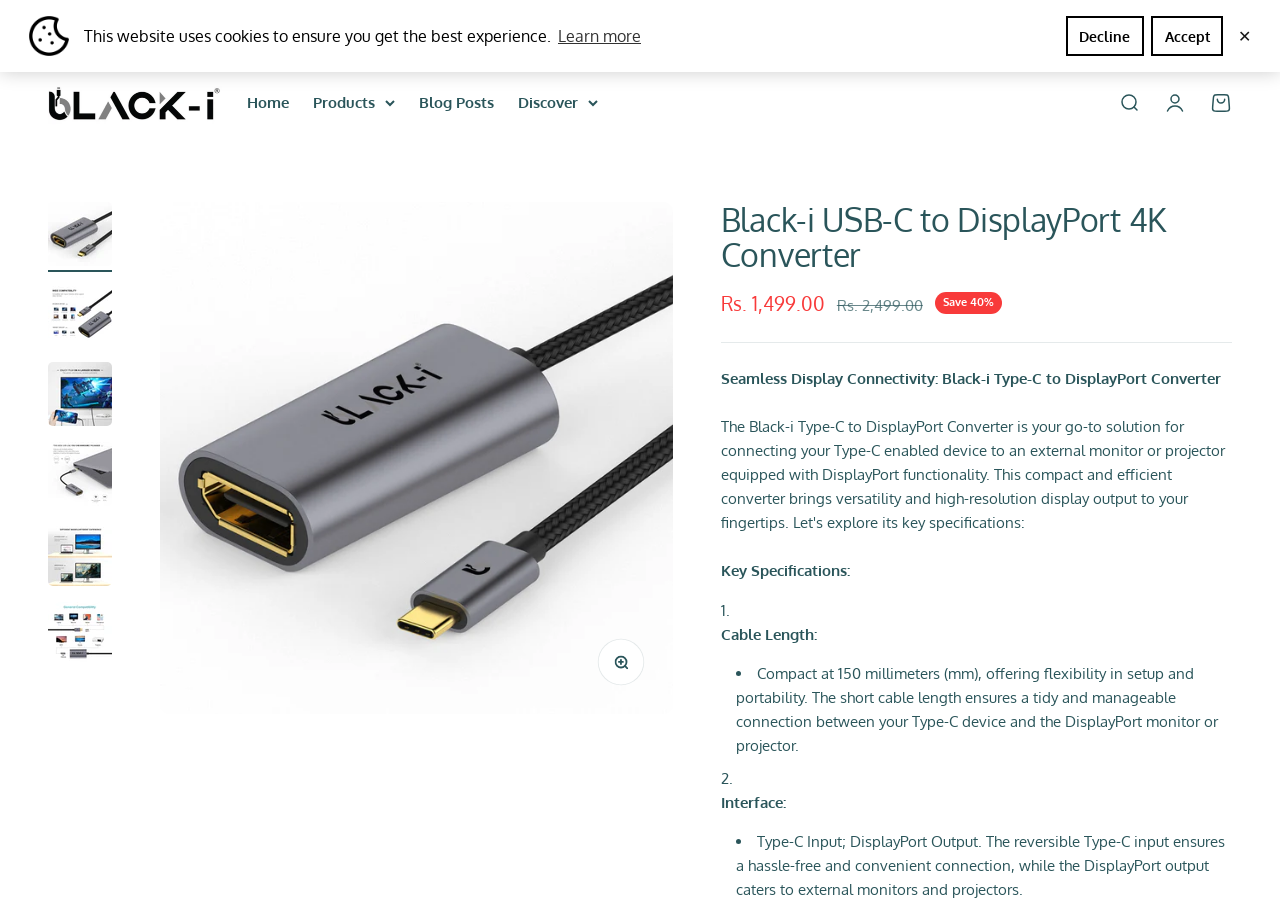Identify the bounding box for the UI element described as: "LGT SmartBanking". Ensure the coordinates are four float numbers between 0 and 1, formatted as [left, top, right, bottom].

None